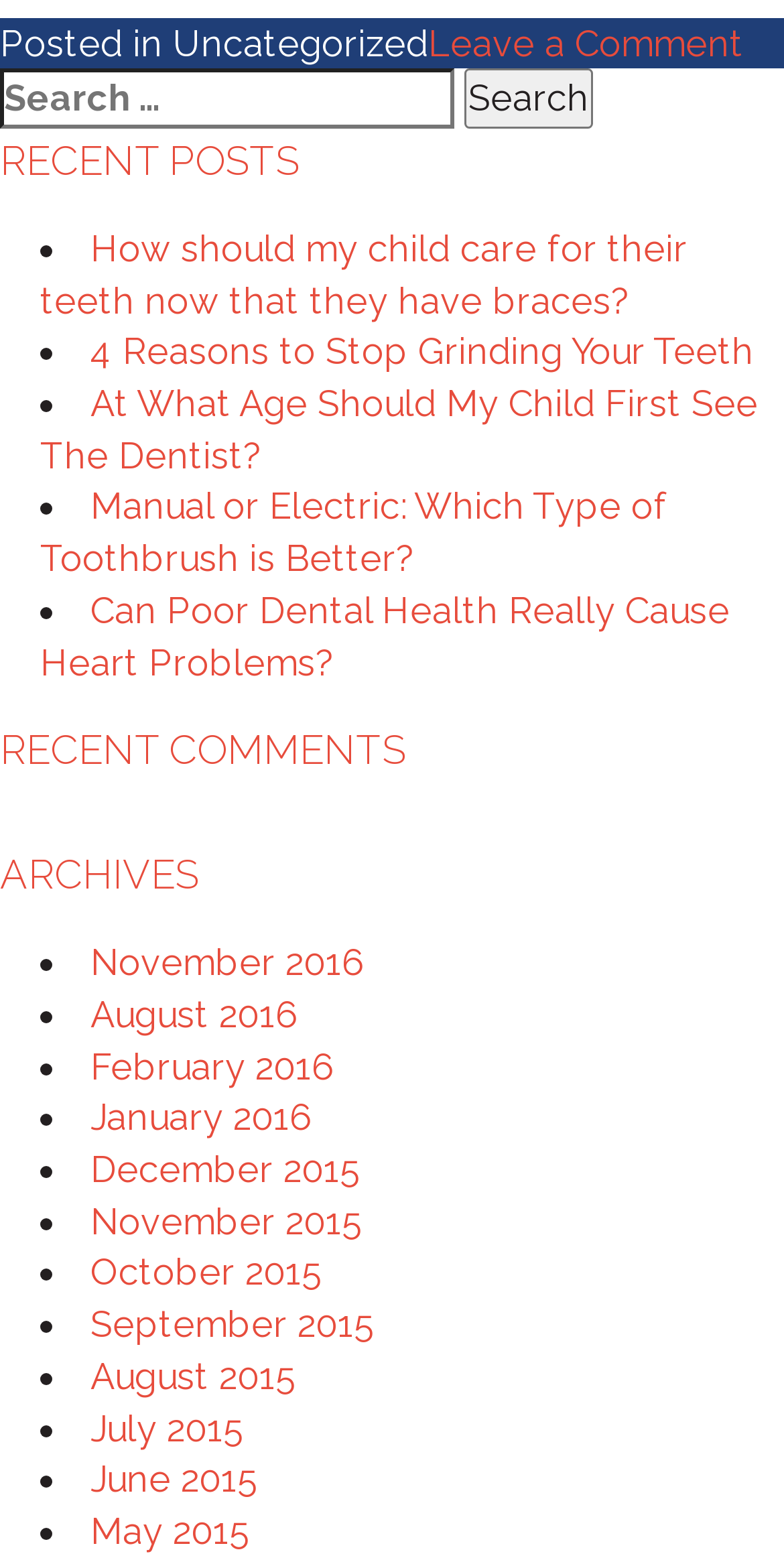Look at the image and answer the question in detail:
How many links are listed under the 'RECENT POSTS' heading?

I counted the number of links listed under the 'RECENT POSTS' heading. There are 5 links, each with a bullet point and a brief description of the post.